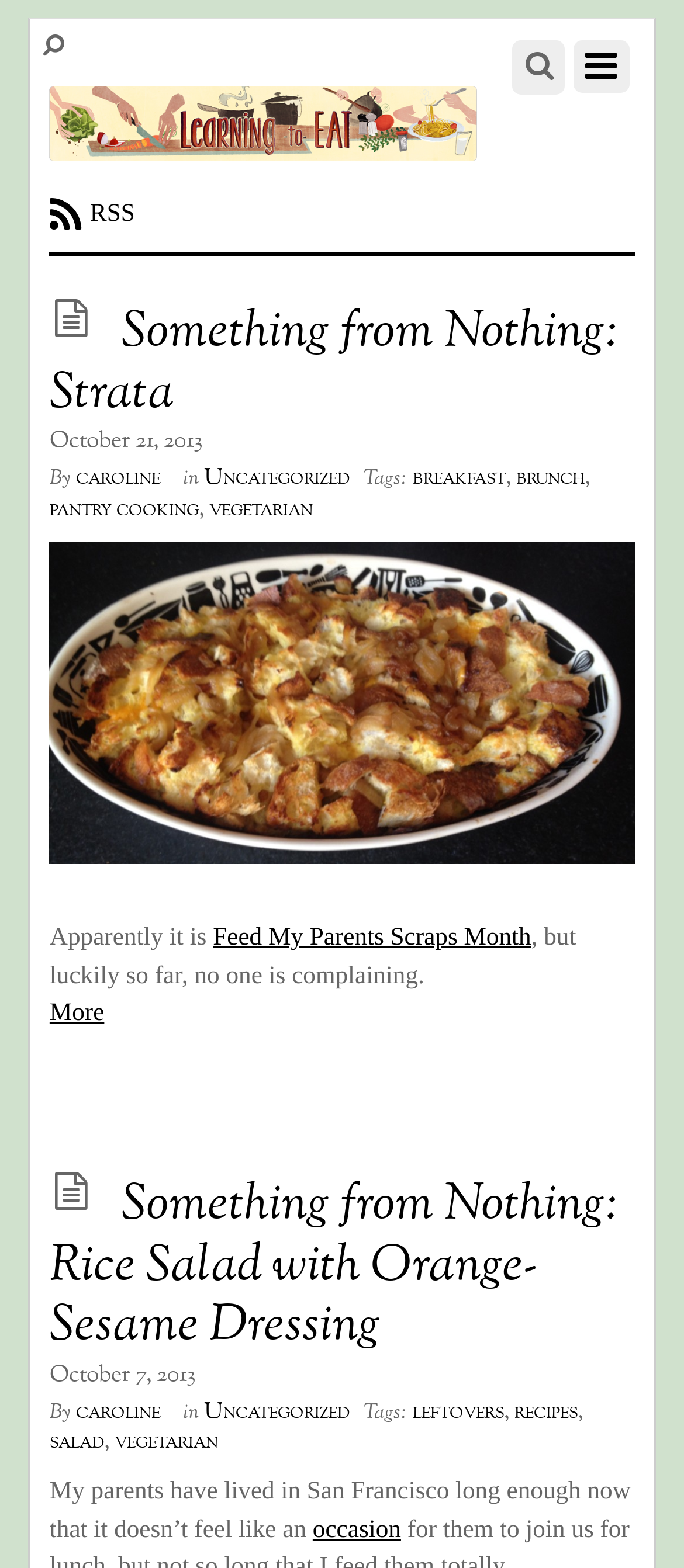What is the date of the first article?
Please use the image to deliver a detailed and complete answer.

I determined the date of the first article by looking at the time element under the first article heading. The time element has a child element with the text 'October 21, 2013', which is the date of the first article.